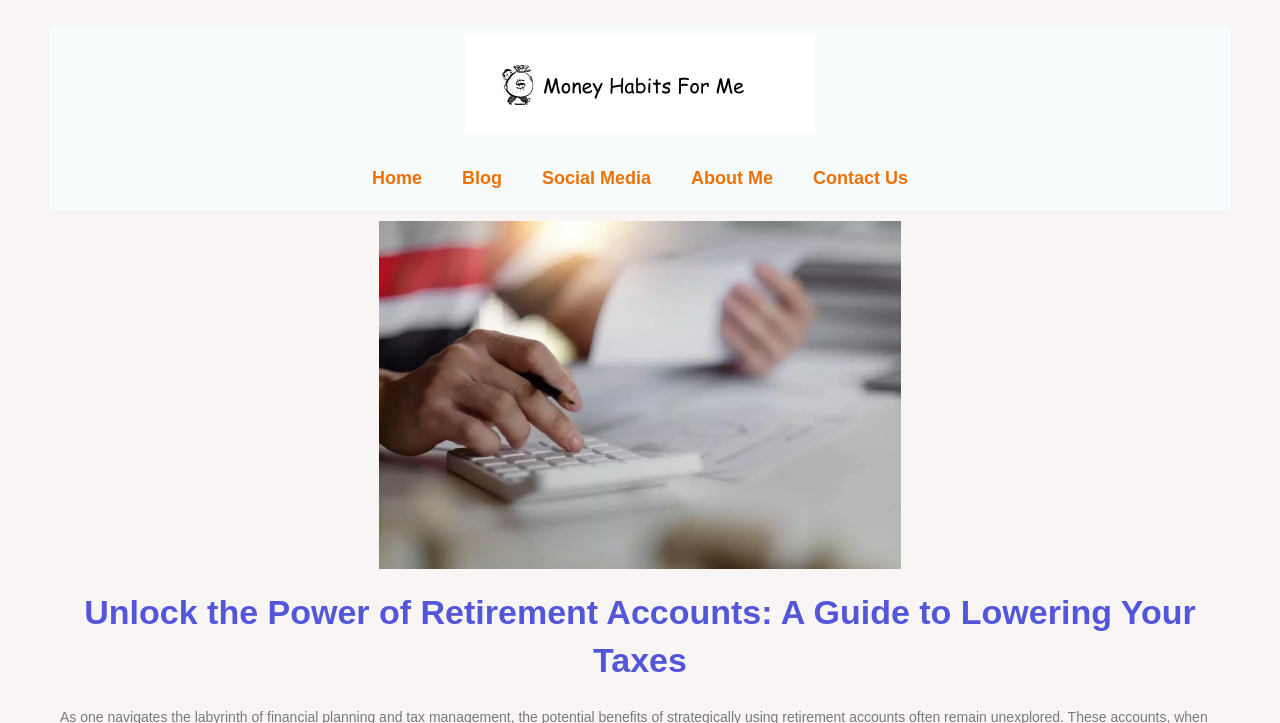Refer to the screenshot and give an in-depth answer to this question: What is the theme of the cartoon figure?

The cartoon figure is carrying a large money bag with a dollar symbol, indicating that the theme of the figure is related to money or finance.